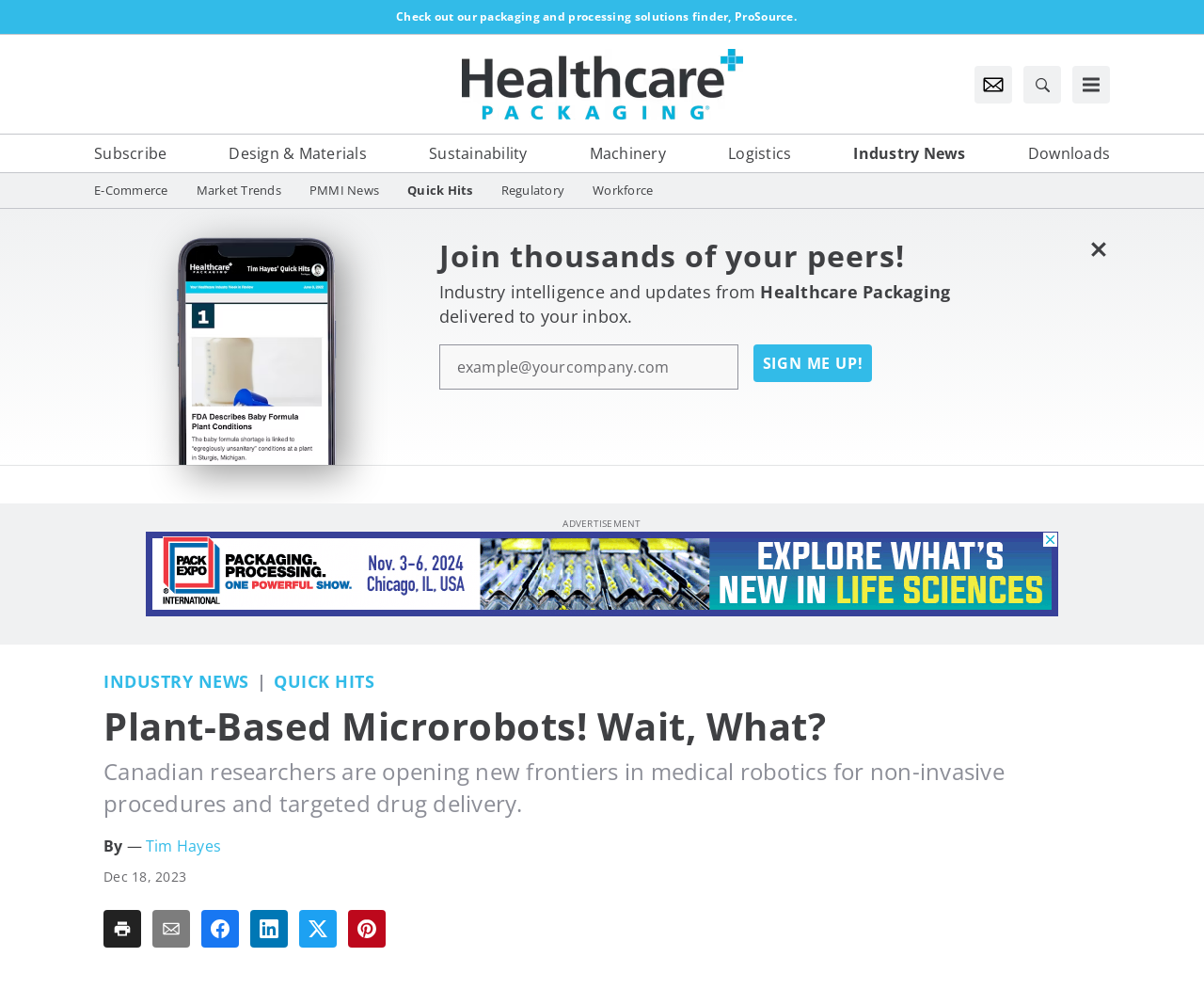Extract the bounding box for the UI element that matches this description: "Industry News".

[0.709, 0.144, 0.802, 0.167]